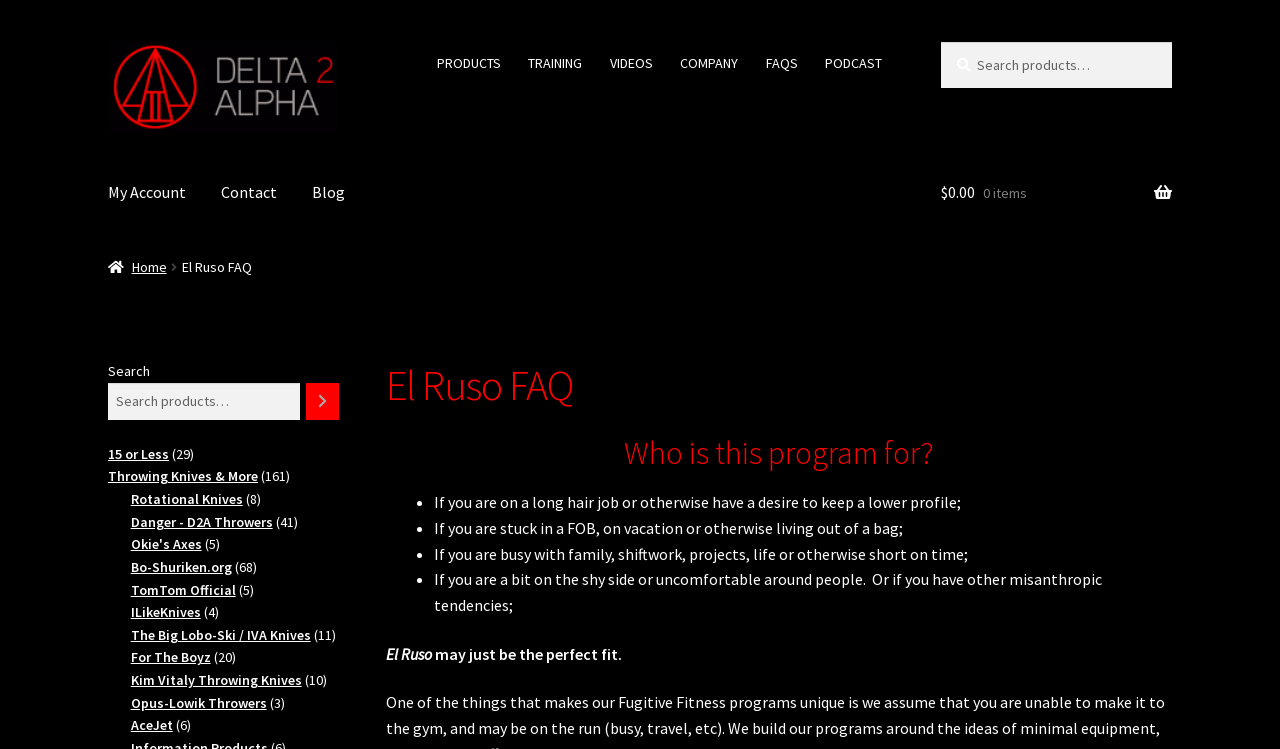Please find and generate the text of the main heading on the webpage.

El Ruso FAQ